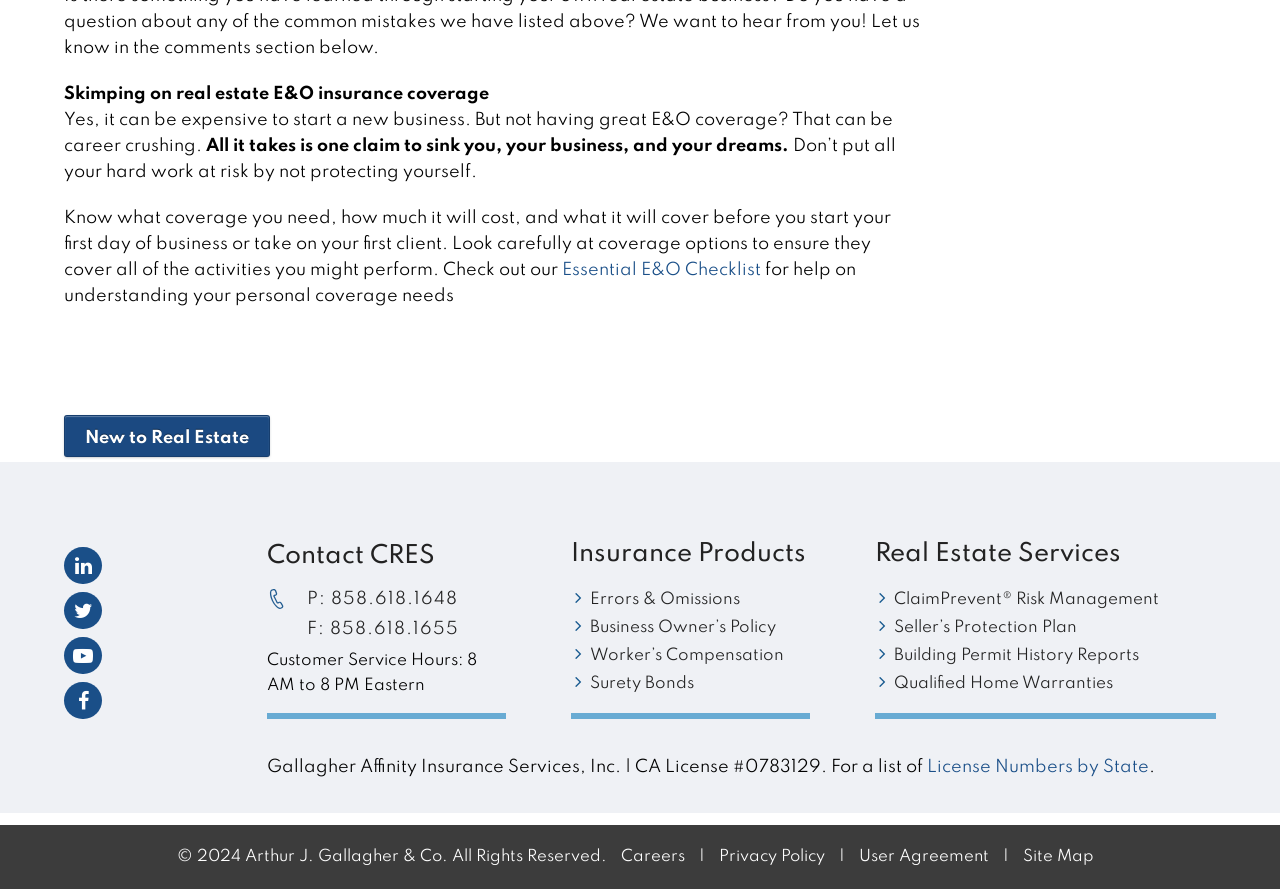Using the element description: "LinkedIn", determine the bounding box coordinates. The coordinates should be in the format [left, top, right, bottom], with values between 0 and 1.

[0.05, 0.616, 0.08, 0.657]